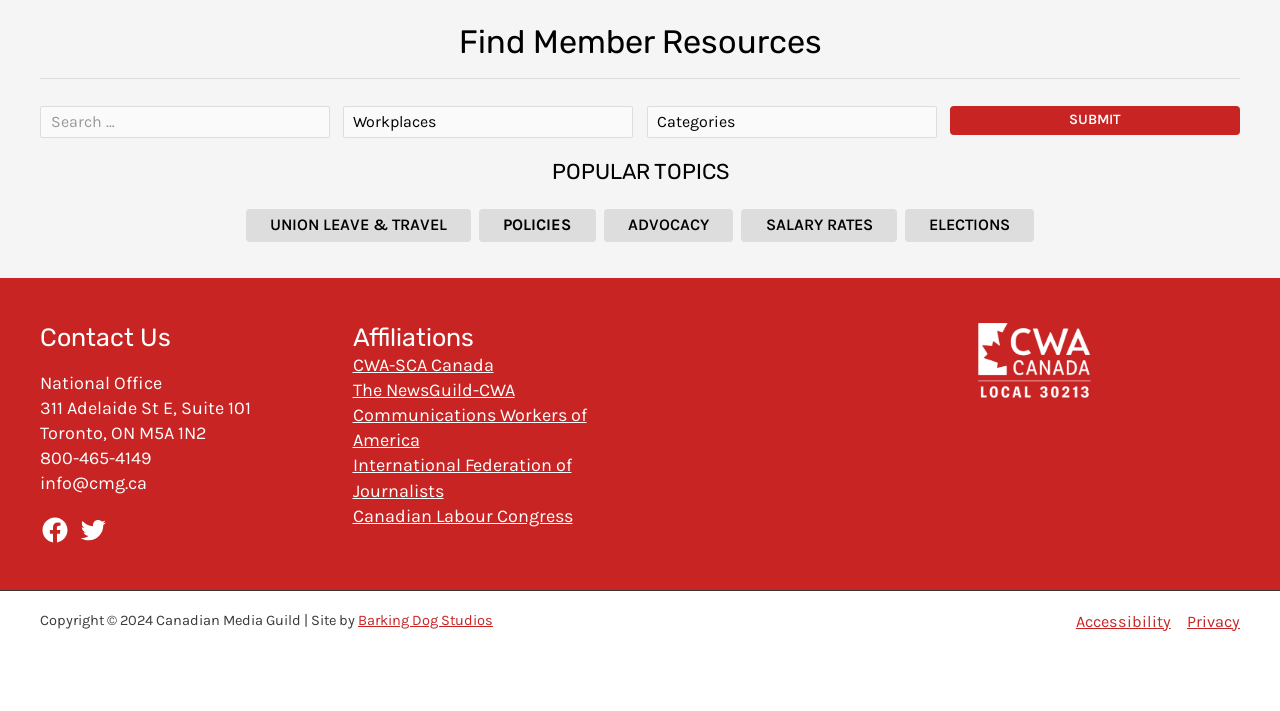What is the copyright year mentioned at the bottom of the page?
Could you give a comprehensive explanation in response to this question?

The copyright information at the bottom of the page mentions 'Copyright © 2024 Canadian Media Guild', indicating that the copyright year is 2024.